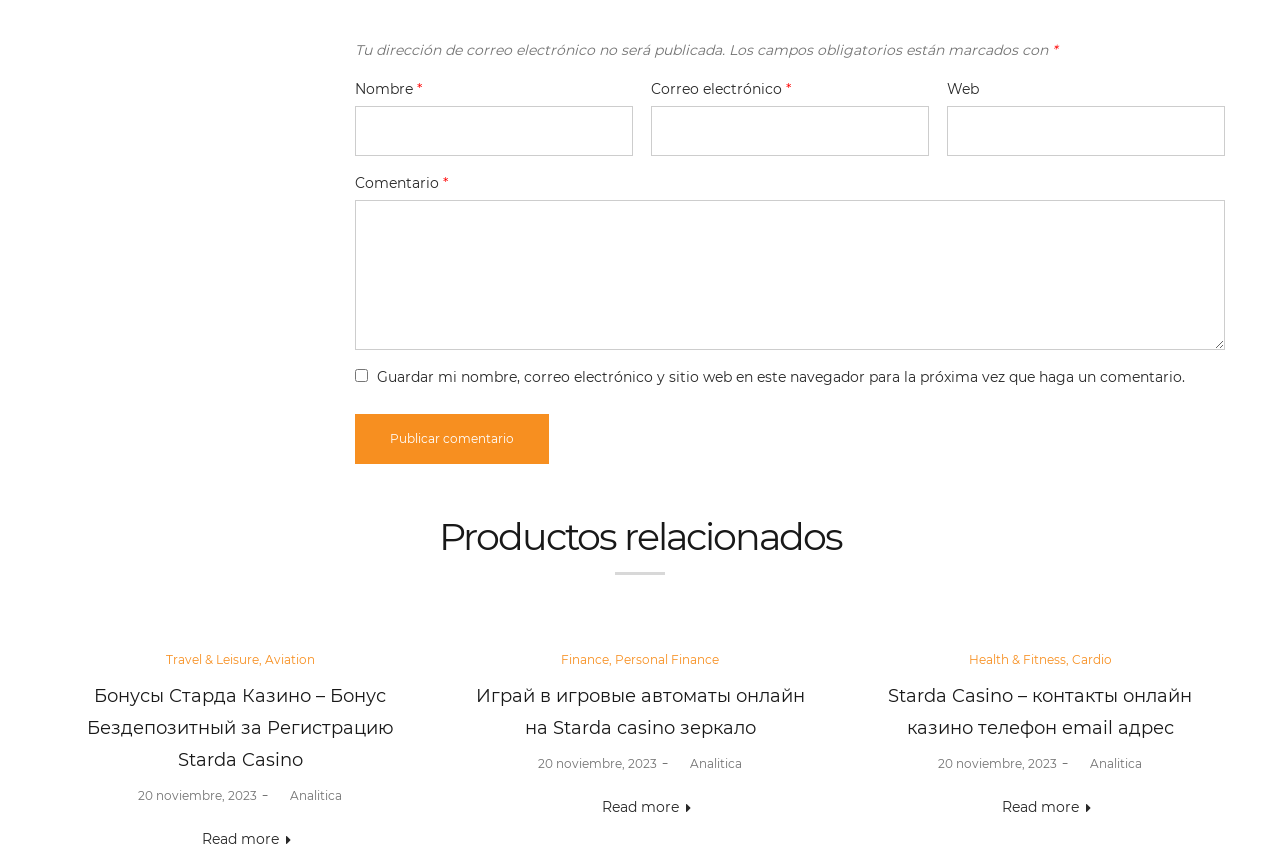Please determine the bounding box coordinates for the element that should be clicked to follow these instructions: "Enter your name".

[0.277, 0.124, 0.495, 0.182]